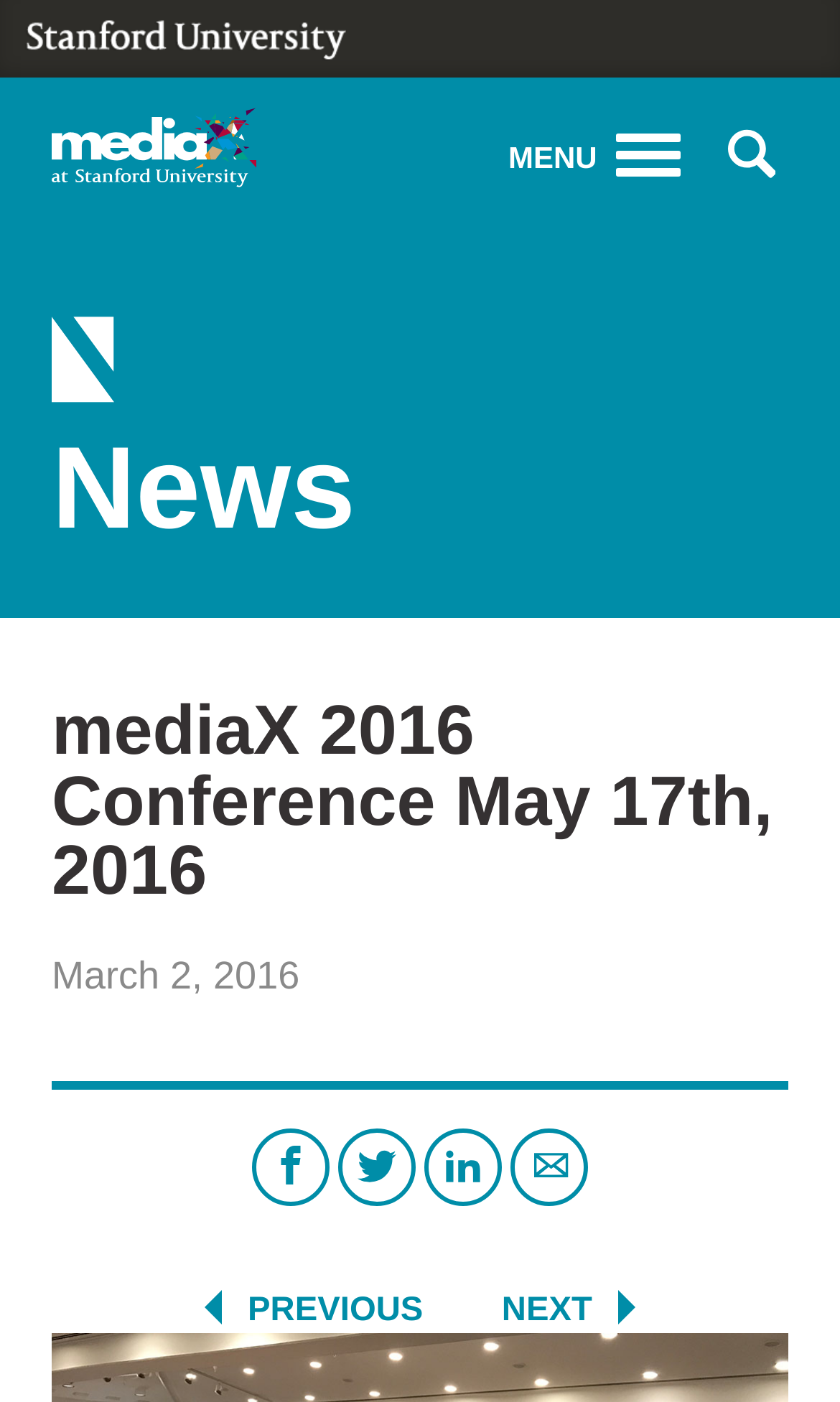Identify the bounding box coordinates of the HTML element based on this description: "parent_node: Search for: value="Go"".

[0.776, 0.189, 0.908, 0.252]